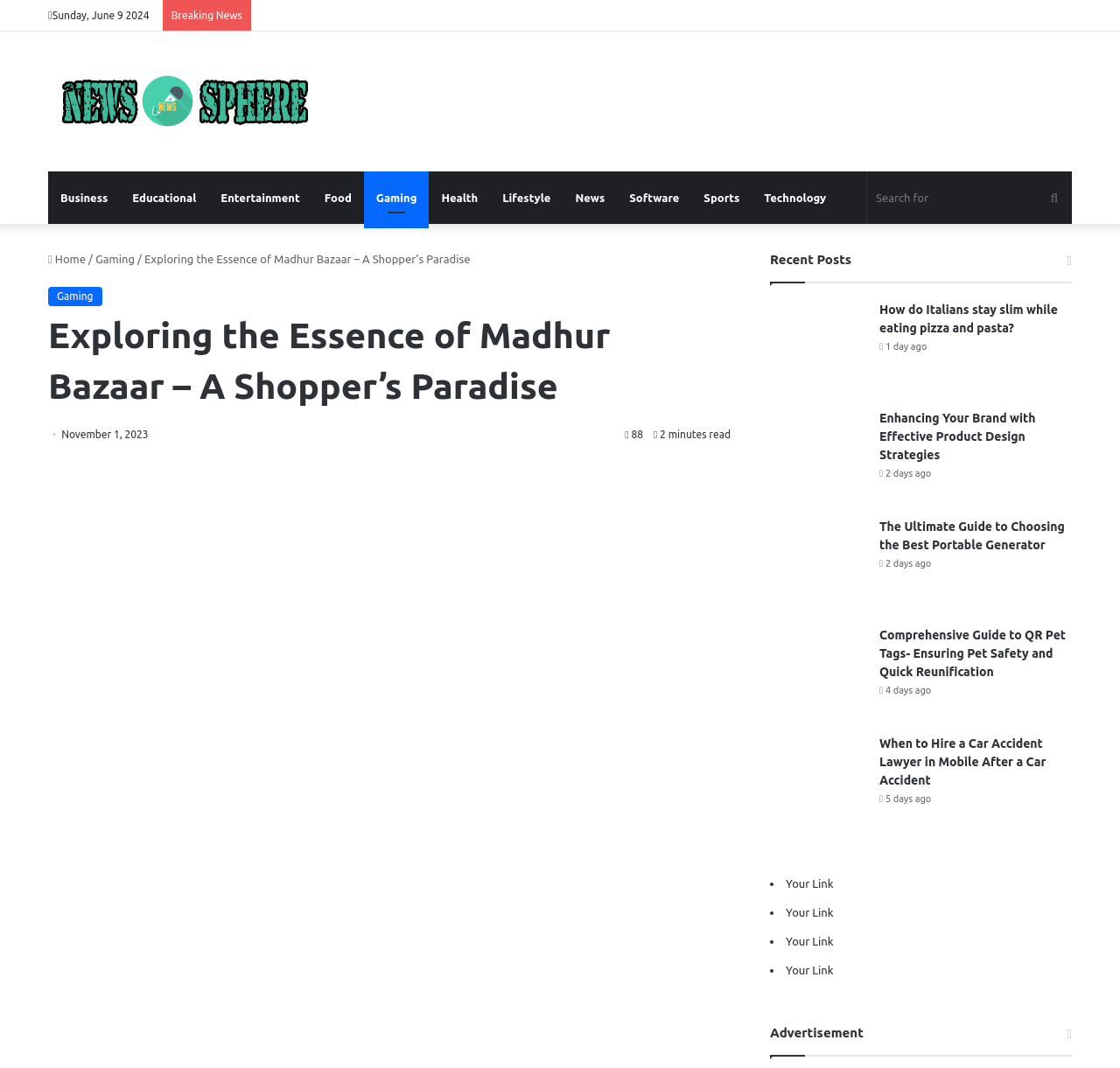What is the purpose of the search box?
Using the image as a reference, answer with just one word or a short phrase.

To search for content